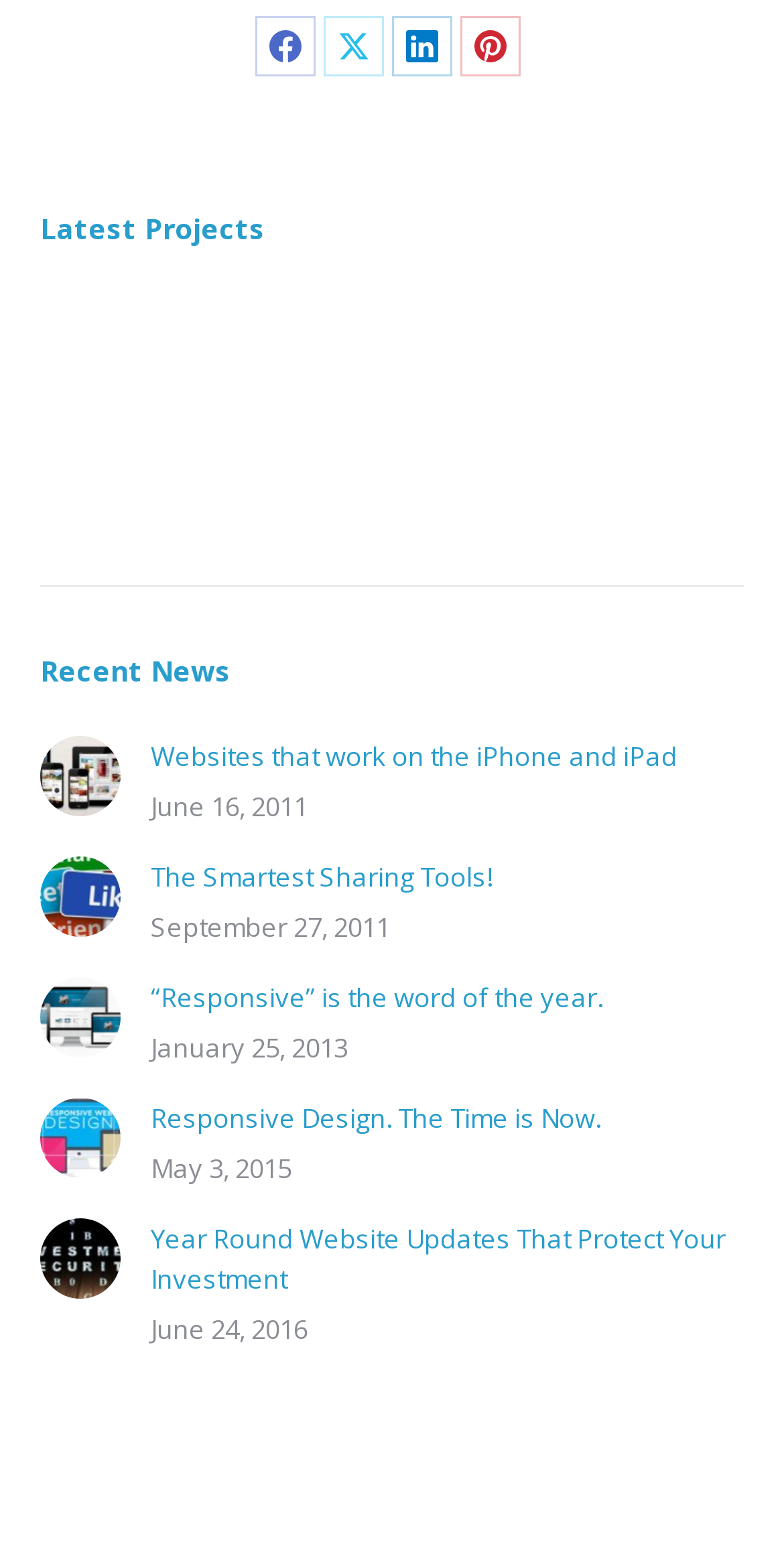What is the purpose of the 'Year Round Website Updates' article?
Refer to the image and provide a thorough answer to the question.

The article 'Year Round Website Updates That Protect Your Investment' suggests that the purpose of these updates is to protect one's investment in their website, implying that regular updates are necessary to maintain the website's integrity and performance.